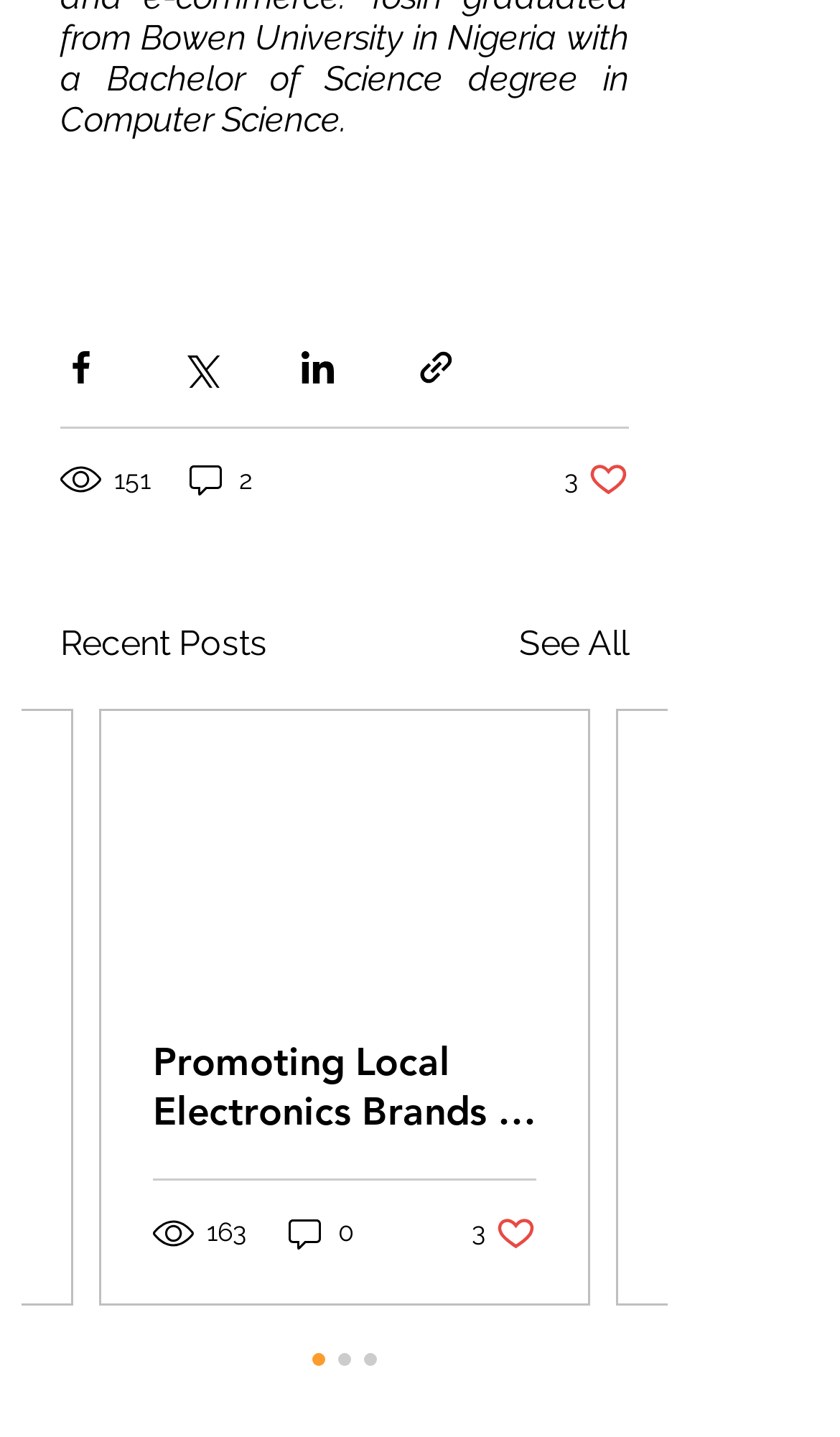Find the bounding box coordinates for the area that must be clicked to perform this action: "Contact via 'sales@3photon.com'".

None